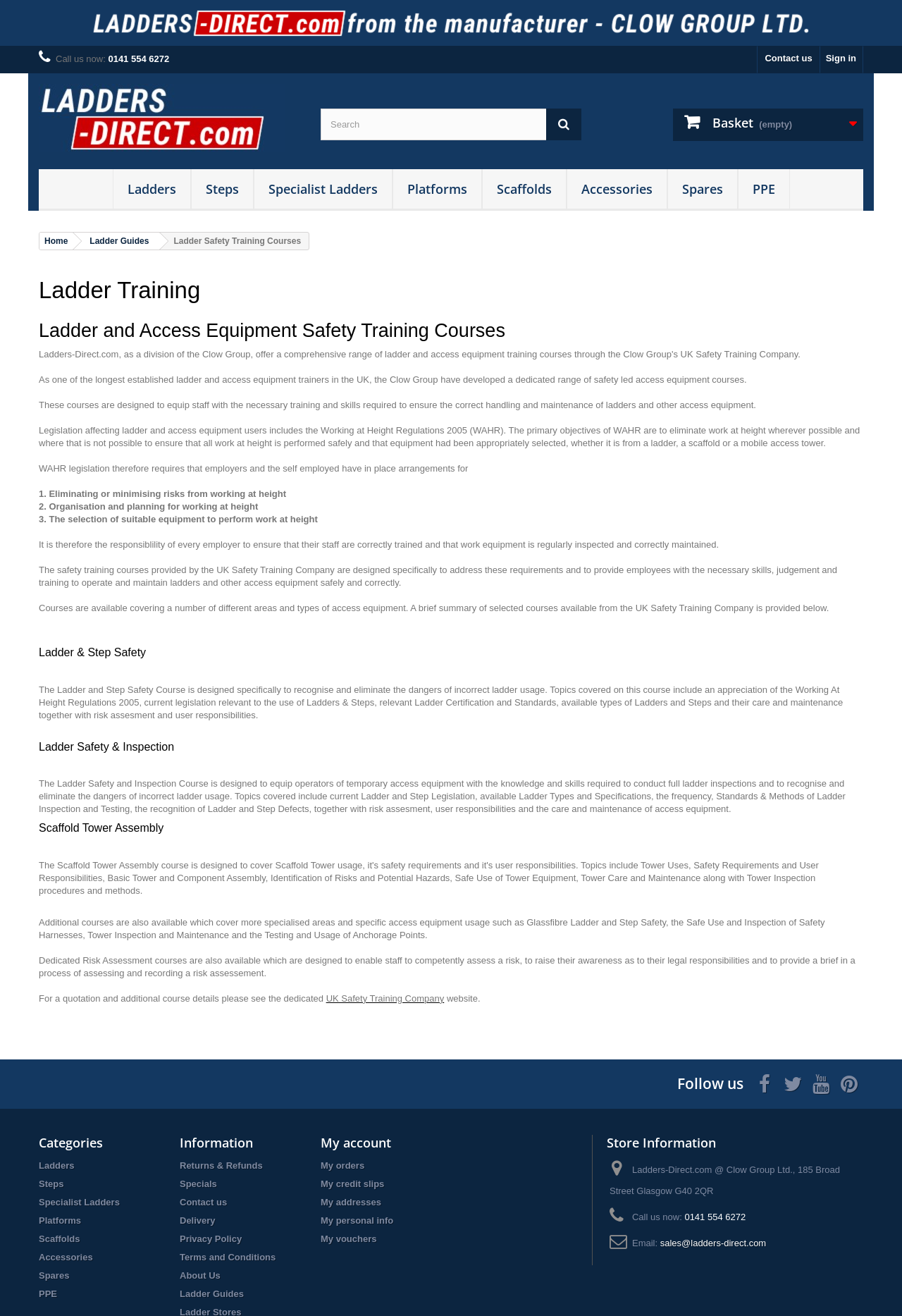Offer a meticulous description of the webpage's structure and content.

This webpage is about Ladder Safety Training Courses provided by Ladders-Direct.com. At the top, there is a logo and a navigation menu with links to "Ladders-Direct.com", "Sign in", "Contact us", and a search bar. Below the navigation menu, there is a section with a phone number and a call-to-action to call now.

The main content of the webpage is divided into several sections. The first section introduces the importance of ladder safety training, citing the Working at Height Regulations 2005 (WAHR) and the need for employers to ensure their staff are correctly trained. This section also mentions the Clow Group's dedicated range of safety-led access equipment courses.

The next section provides an overview of the courses available, including Ladder and Step Safety, Ladder Safety and Inspection, and Scaffold Tower Assembly. Each course is described in detail, covering topics such as legislation, ladder types, risk assessment, and user responsibilities.

Further down the page, there are additional courses listed, including Glassfibre Ladder and Step Safety, the Safe Use and Inspection of Safety Harnesses, and Tower Inspection and Maintenance. There is also a section on dedicated Risk Assessment courses.

At the bottom of the page, there are several sections with links to various categories, including Ladders, Steps, Specialist Ladders, Platforms, Scaffolds, Accessories, Spares, and PPE. There are also links to Information, such as Returns & Refunds, Specials, Contact us, Delivery, Privacy Policy, Terms and Conditions, and About Us.

Additionally, there is a section for My account, with links to My orders, My credit slips, My addresses, My personal info, and My vouchers. Finally, there is a section with Store Information, including the company's address, phone number, and email address.